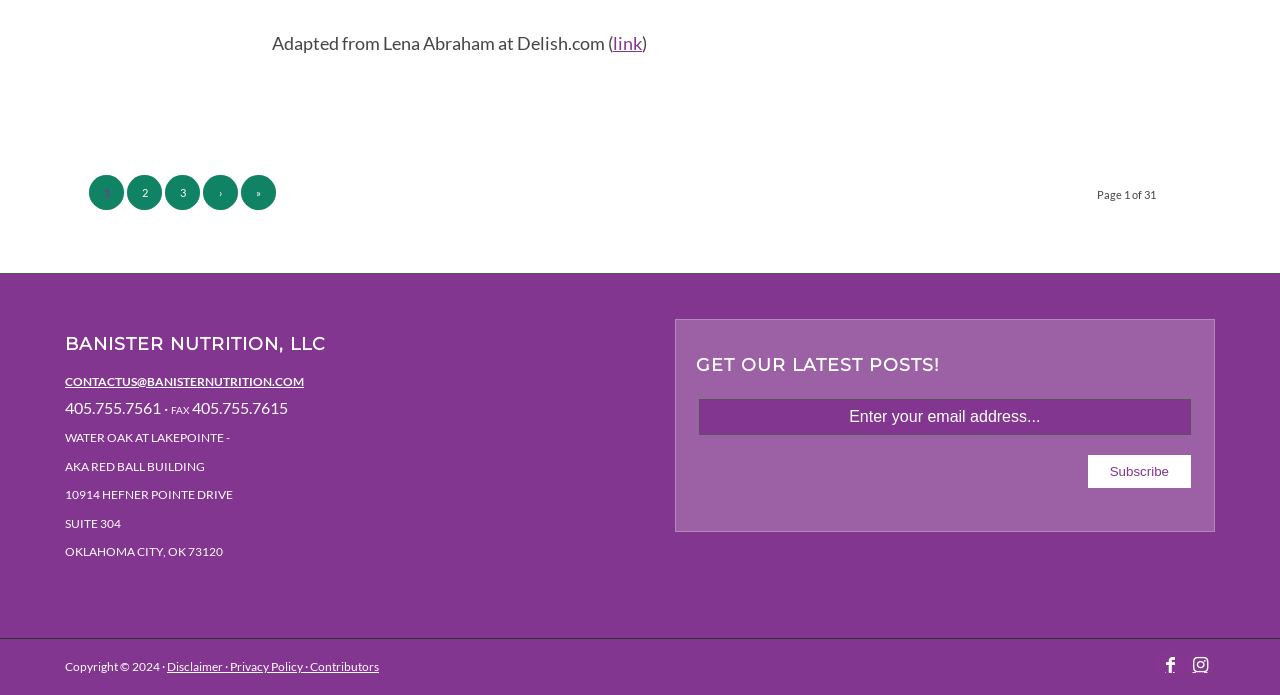What is the fax number?
Look at the screenshot and give a one-word or phrase answer.

405.755.7615